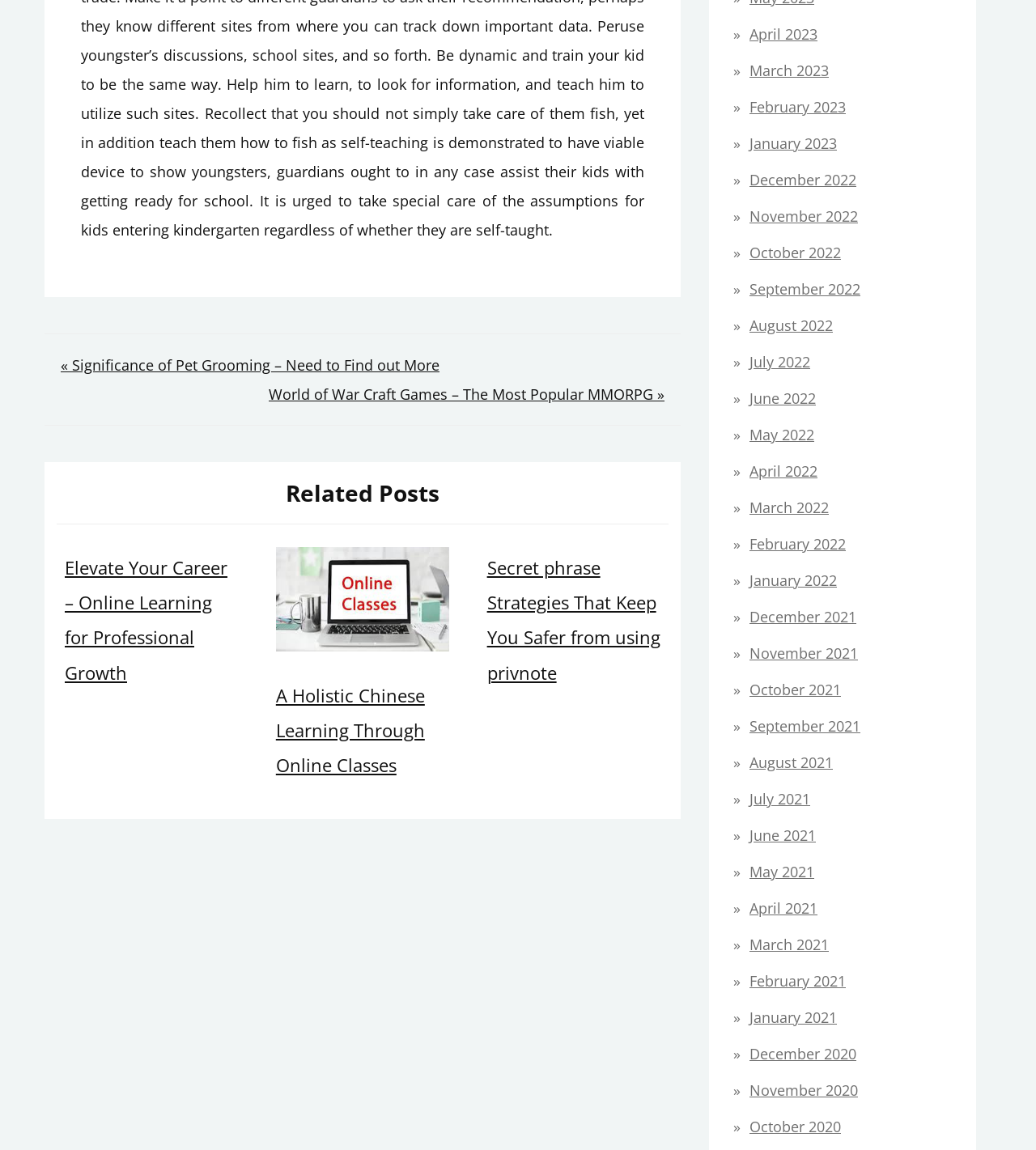What is the title of the navigation section?
Give a one-word or short phrase answer based on the image.

Post navigation